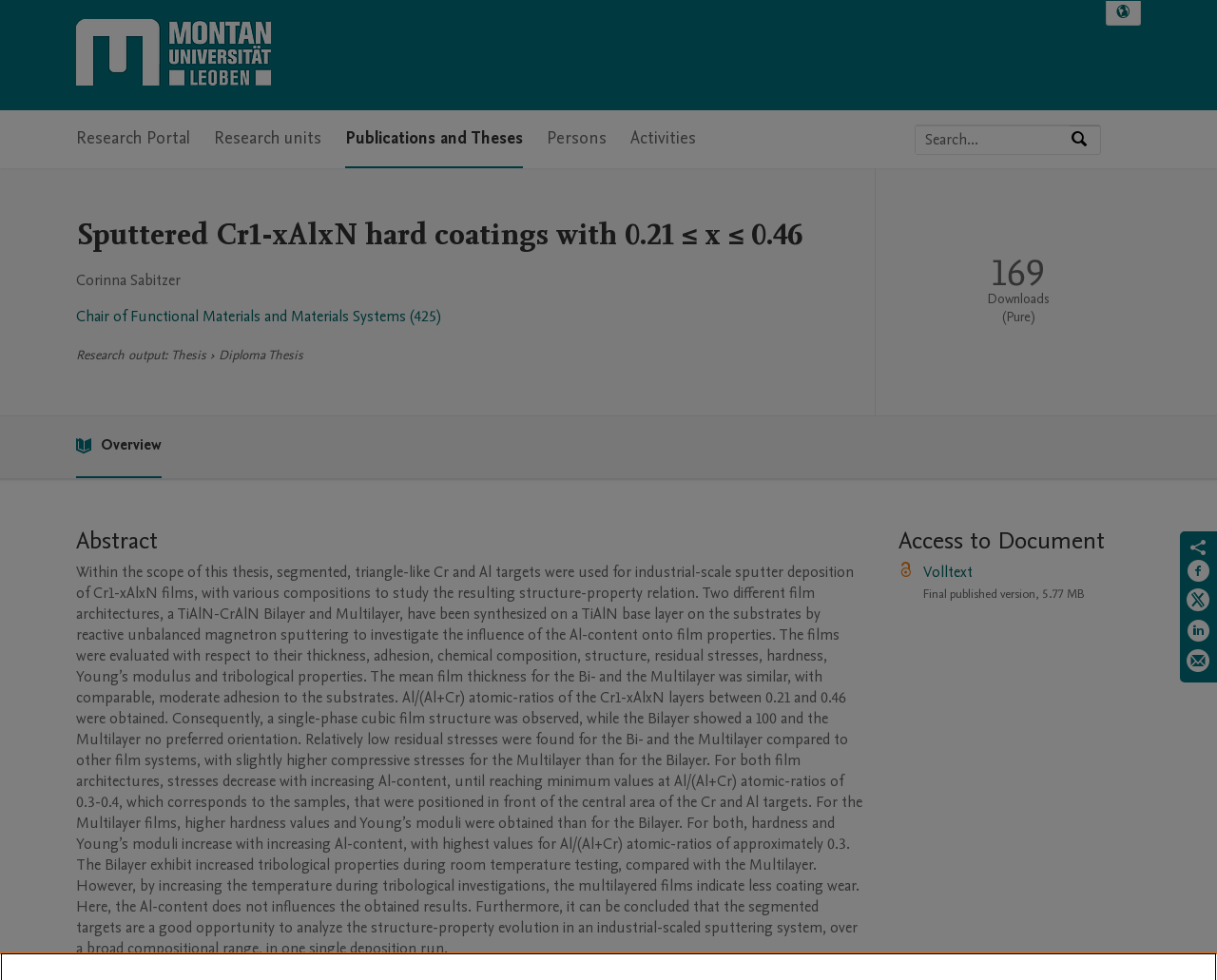Write an extensive caption that covers every aspect of the webpage.

This webpage is about a research paper titled "Sputtered Cr1-xAlxN hard coatings with 0.21 ≤ x ≤ 0.46" from Montanuniversität Leoben. At the top left, there is a logo of Montanuniversität Leoben, and next to it, there are three "Skip to" links for navigation, search, and main content. 

On the top right, there is a language selection button. Below the logo, there is a main navigation menu with five items: Research Portal, Research units, Publications and Theses, Persons, and Activities. 

To the right of the navigation menu, there is a search bar with a placeholder text "Search by expertise, name or affiliation" and a search button. 

The main content of the webpage is divided into several sections. The first section has a heading with the title of the research paper, followed by the author's name, Corinna Sabitzer, and her affiliation, Chair of Functional Materials and Materials Systems. 

Below this section, there is a section about the research output, which is a thesis, specifically a diploma thesis. There is also a section about publication metrics, showing the total downloads for this work, which is 169. 

The next section is the abstract of the research paper, which describes the research on sputtered Cr1-xAlxN hard coatings with various compositions. The abstract is a long paragraph that summarizes the research methodology, results, and conclusions.

Below the abstract, there is a section about access to the document, with a link to the full text of the paper. There are also social media sharing links at the bottom right of the webpage.